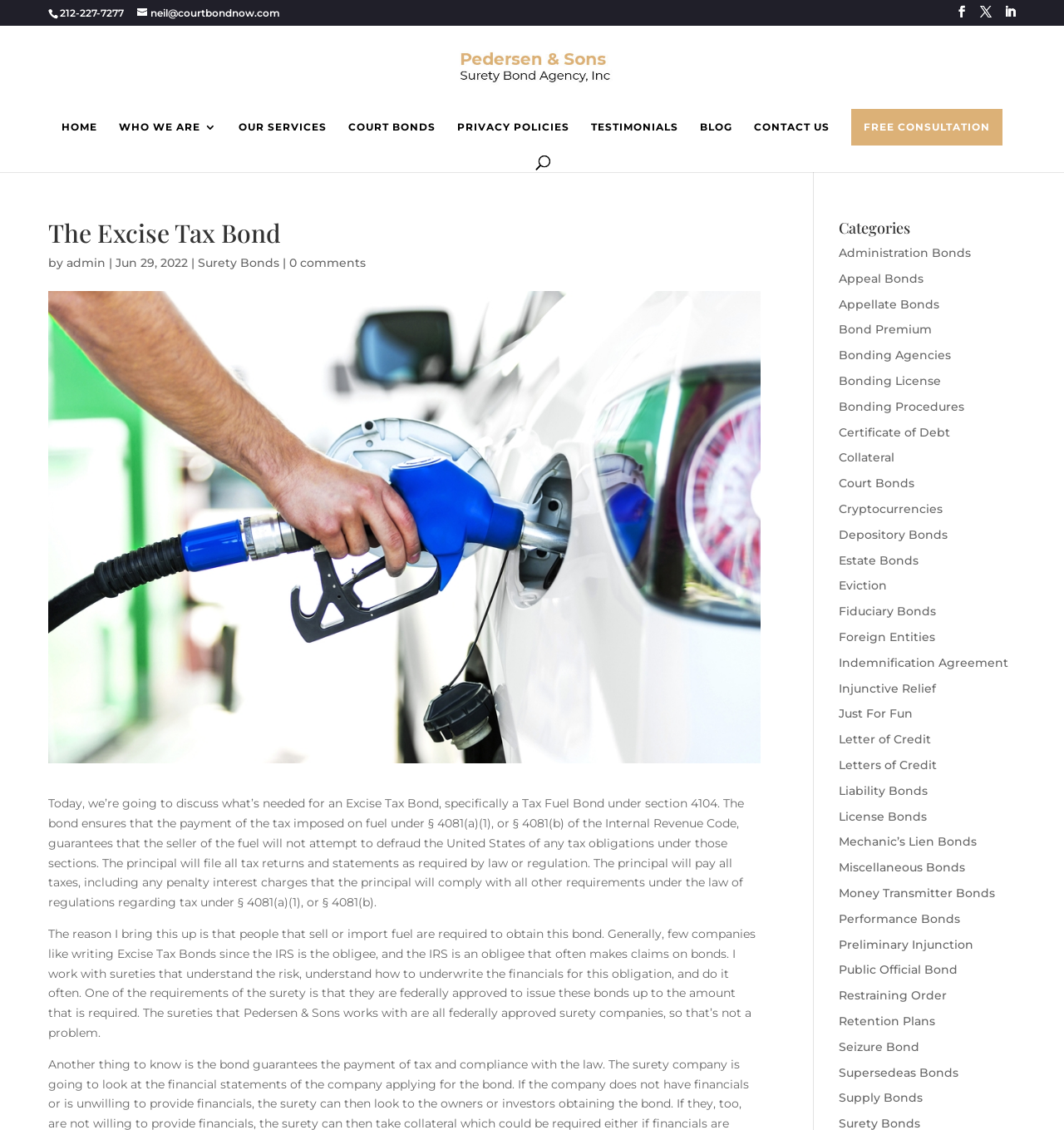Who is the author of the article?
Answer briefly with a single word or phrase based on the image.

admin